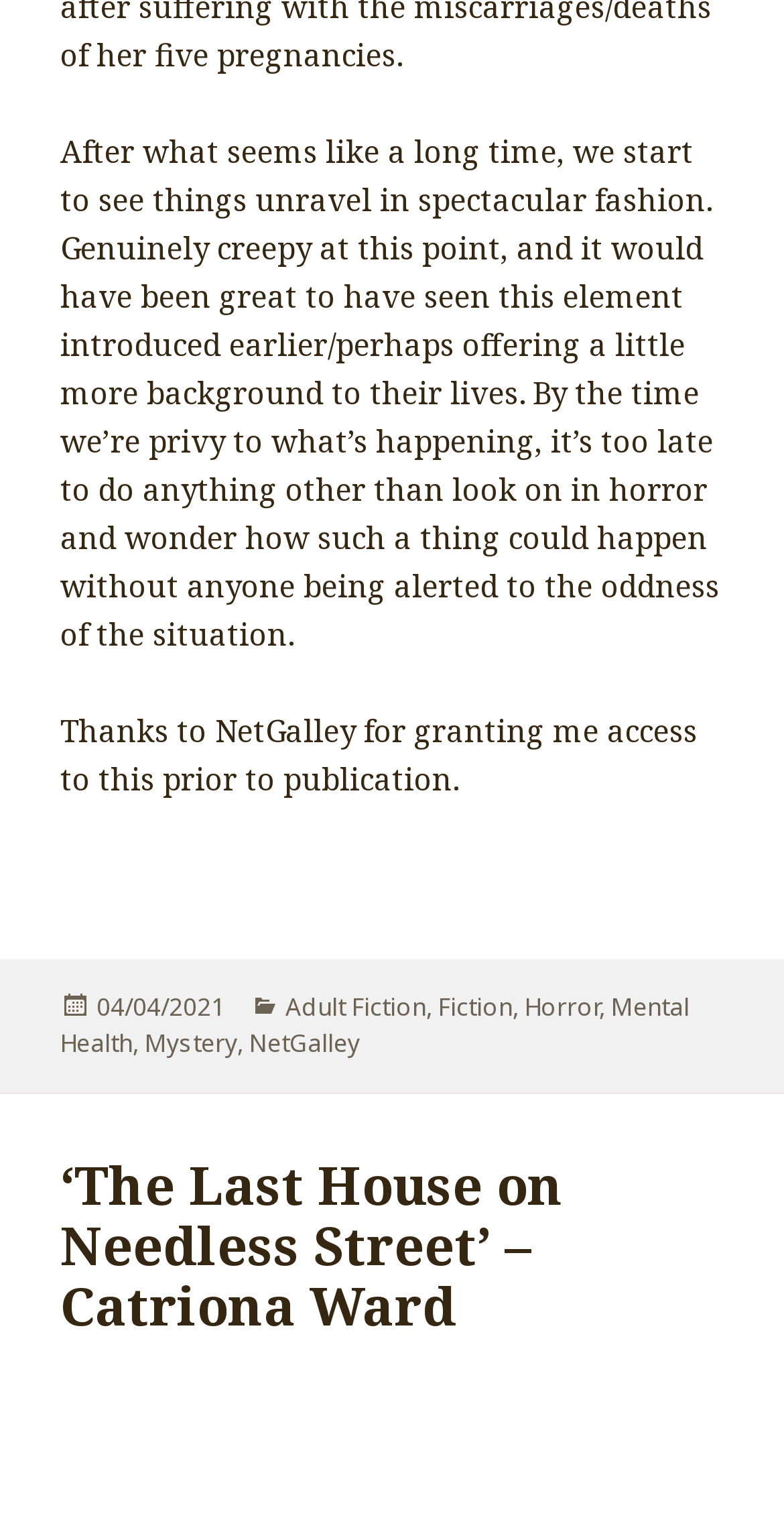What is the source of the book?
Provide a concise answer using a single word or phrase based on the image.

NetGalley